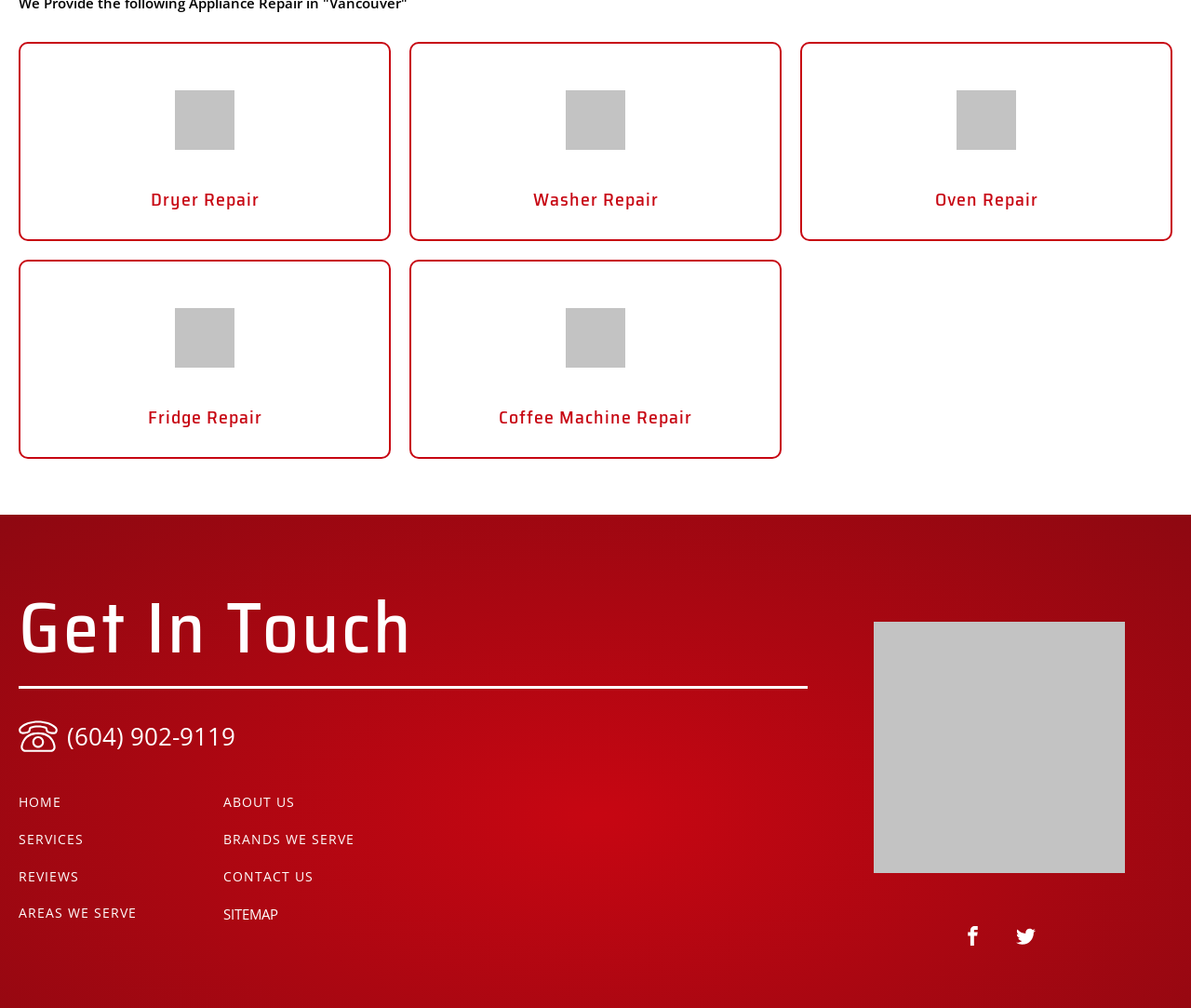Determine the bounding box coordinates for the clickable element to execute this instruction: "Go to HOME". Provide the coordinates as four float numbers between 0 and 1, i.e., [left, top, right, bottom].

[0.016, 0.787, 0.052, 0.805]